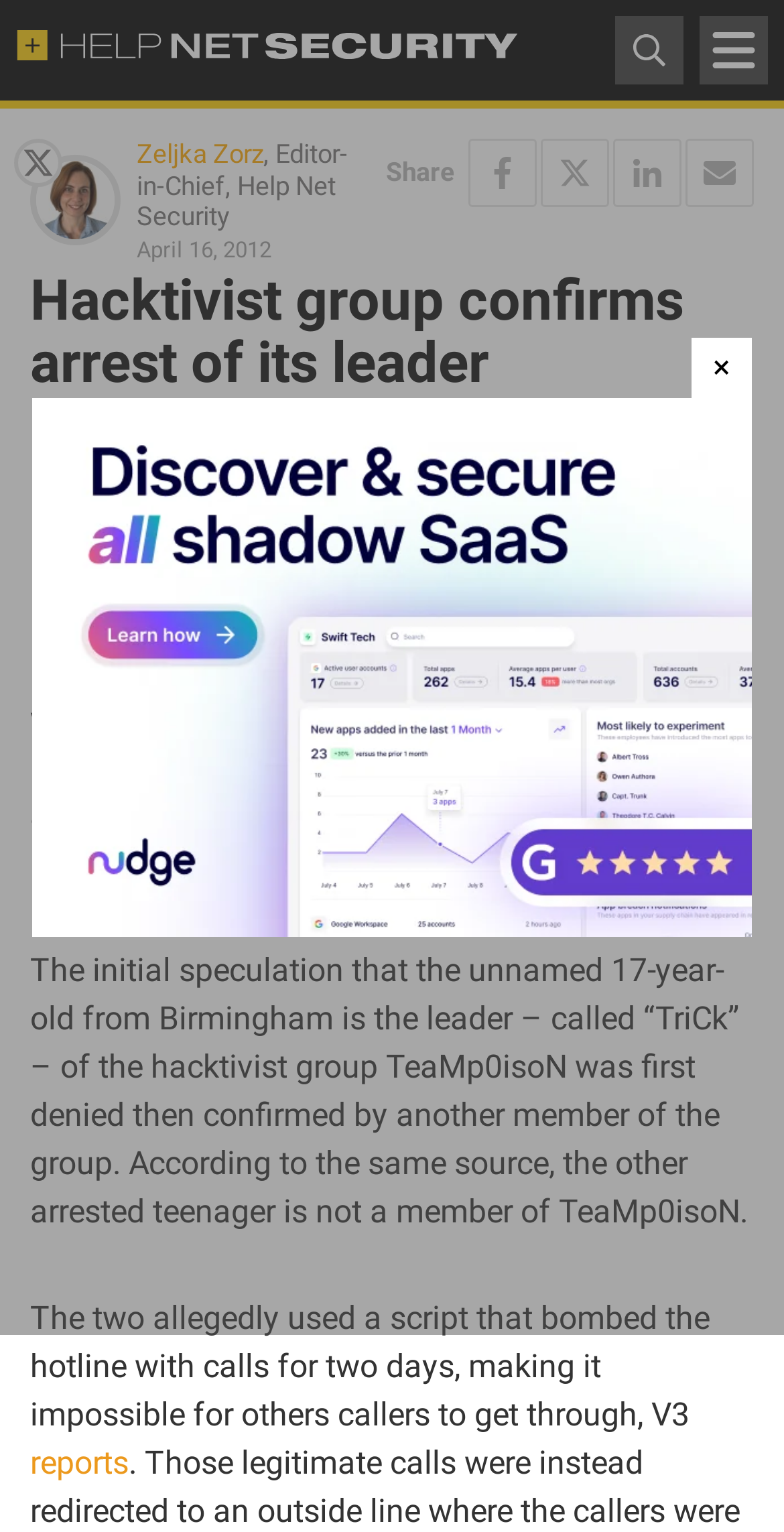Find the bounding box coordinates of the clickable area that will achieve the following instruction: "Share on Facebook".

[0.597, 0.091, 0.685, 0.135]